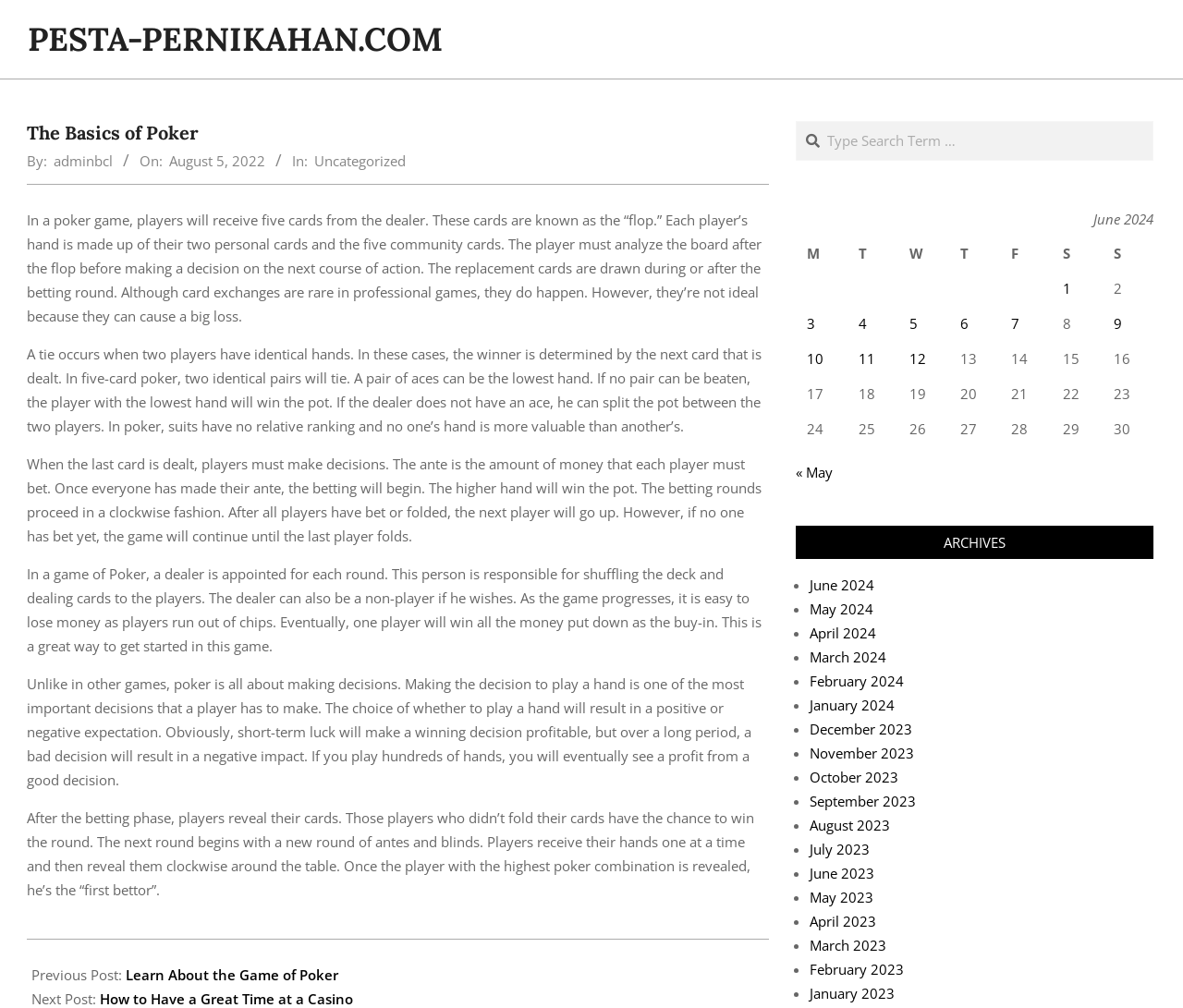How do players reveal their cards in Poker?
Based on the screenshot, provide a one-word or short-phrase response.

Clockwise around the table